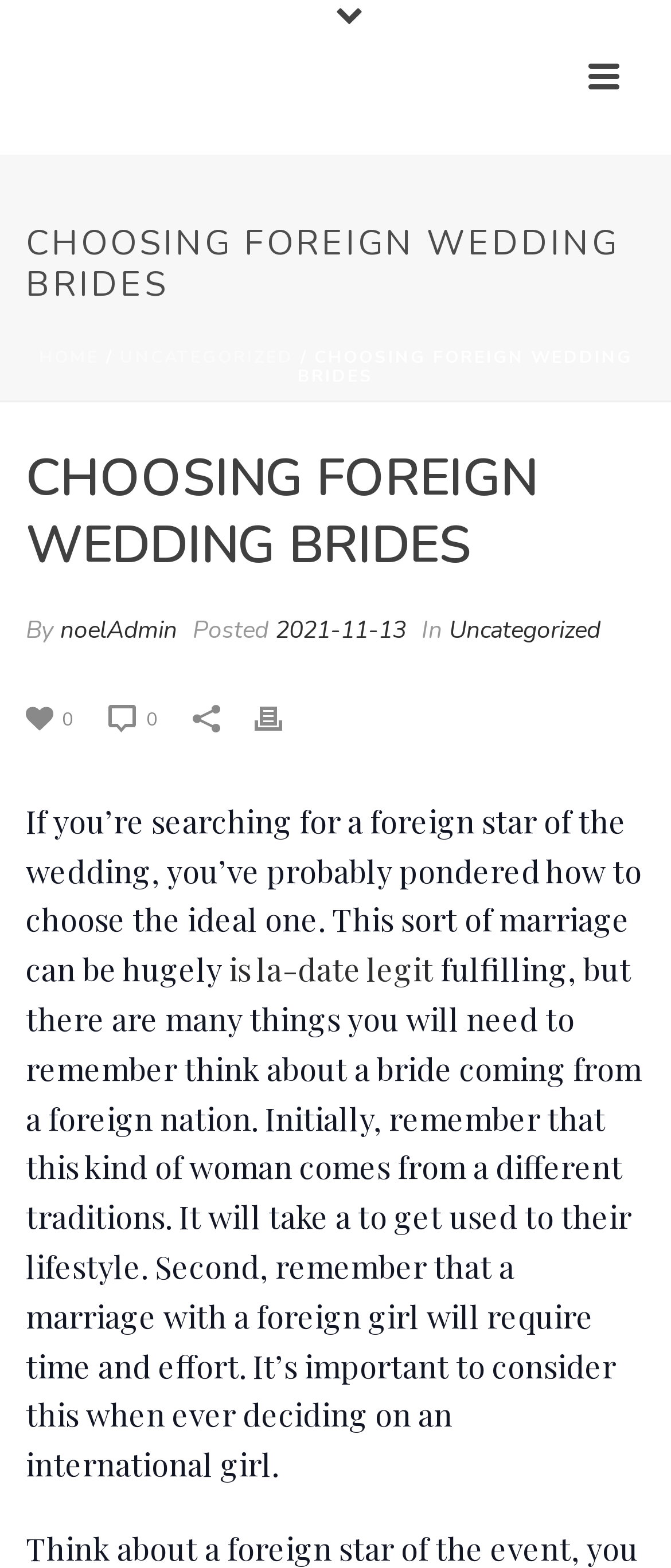Explain in detail what you observe on this webpage.

The webpage is about choosing a foreign bride, with a focus on the importance of considering cultural differences and the effort required in an international marriage. 

At the top of the page, there is a large image spanning almost half of the page's width. Below this image, there is a heading "CHOOSING FOREIGN WEDDING BRIDES" in a prominent font size. 

To the right of the heading, there are several links, including "HOME" and "UNCATEGORIZED", separated by a slash. 

Below the heading, there is a subheading with the same text, "CHOOSING FOREIGN WEDDING BRIDES", followed by the author's name "noelAdmin" and the date "2021-11-13". 

On the left side of the page, there are several links and images, including a series of small images and links with the text "0". 

The main content of the page starts with a paragraph of text, which discusses the importance of considering cultural differences and the effort required in an international marriage. The text also mentions a website "la-date legit". 

The page has several images scattered throughout, including a small image at the bottom right corner.